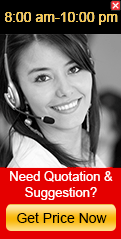Create a detailed narrative that captures the essence of the image.

The image features a friendly customer service representative wearing a headset, smiling at the viewer. This professional is likely available to assist with inquiries or provide support, as indicated by the text overlay that reads "Need Quotation & Suggestion?" positioned prominently in a bold, eye-catching format. Below this, a button labeled "Get Price Now" invites immediate action, suggesting that viewers can easily reach out for pricing information. The background is a soft blur, emphasizing the representative, while the header indicates availability from 8:00 am to 10:00 pm, highlighting the extended support hours for potential customers.